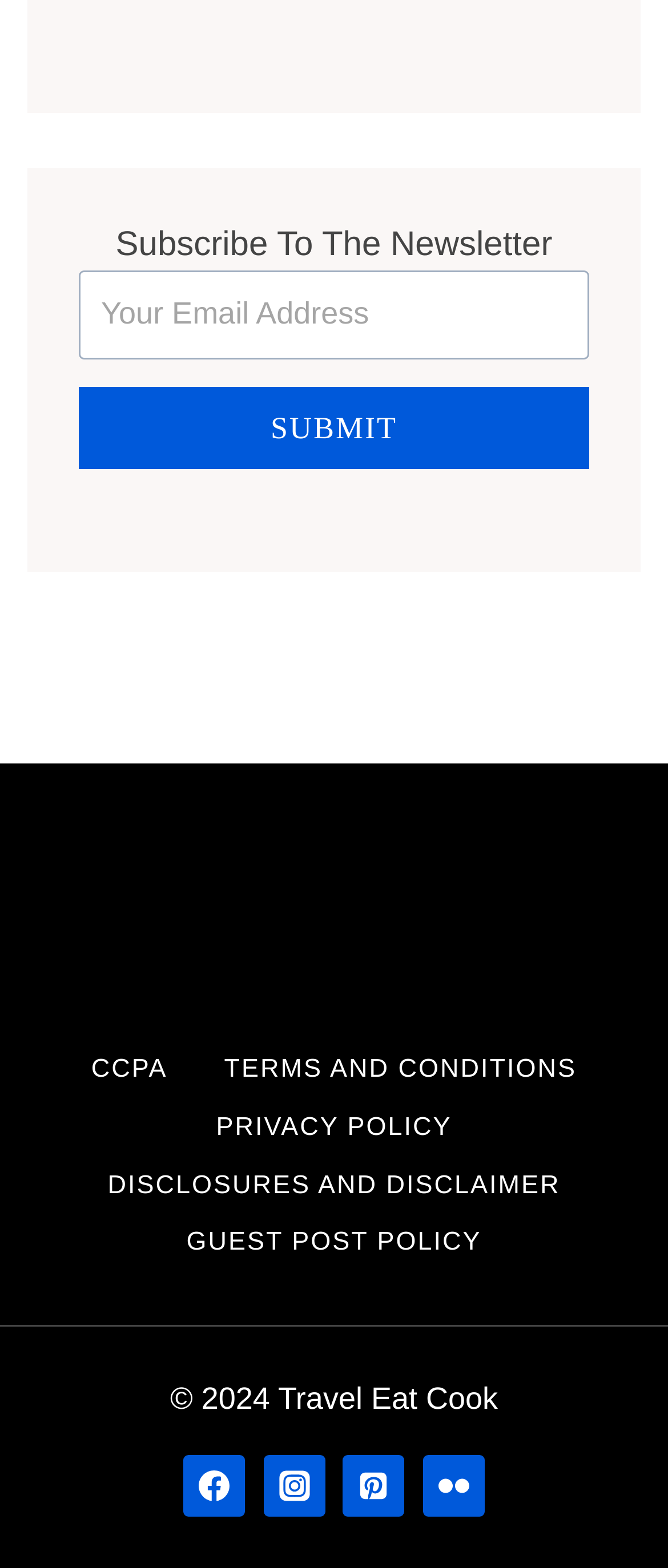What is the purpose of the textbox?
Provide a detailed answer to the question, using the image to inform your response.

The textbox is labeled 'Your Email Address' and is located below the heading 'Subscribe To The Newsletter', indicating that it is used to enter an email address to subscribe to a newsletter.